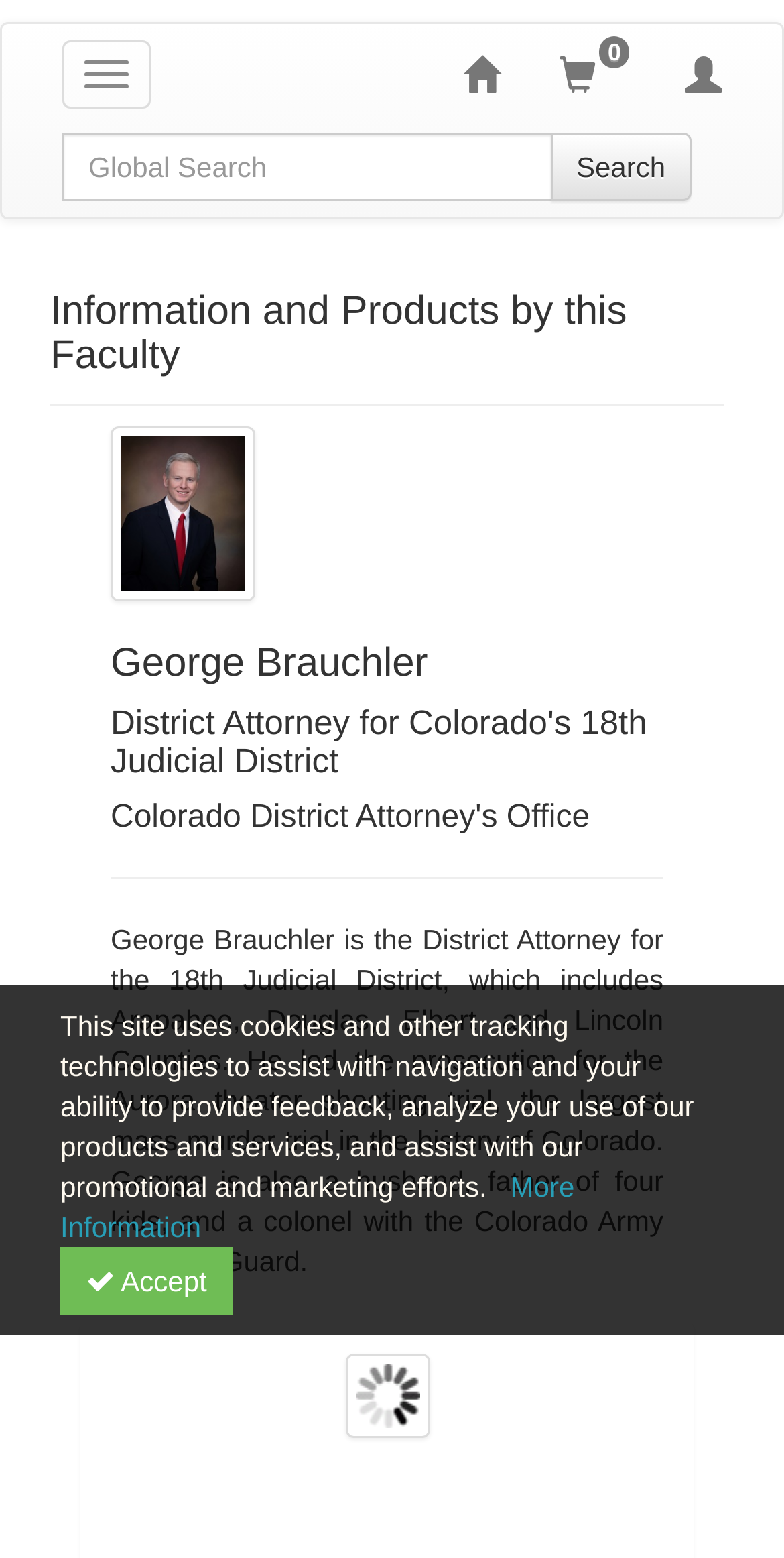Can you specify the bounding box coordinates of the area that needs to be clicked to fulfill the following instruction: "Go to My Account page"?

[0.836, 0.015, 0.959, 0.08]